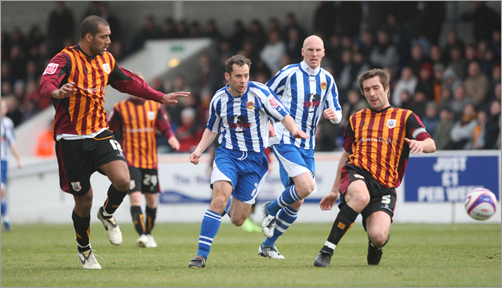Give a thorough and detailed caption for the image.

In a dynamic moment captured during a tense football match, two players in strikingly patterned uniforms showcase their athleticism on the pitch. On the left, a defender in a maroon and gold striped jersey engages aggressively as he attempts to close down a rival player in a blue and white striped kit, who is darting forward with the ball. Central to the action is another player, also in blue and white, momentarily paused in a bid to navigate around the defenders. The contrasting uniforms of the teams highlight an intense battle for possession, underscoring the high stakes of the match. In the background, the crowd's anticipation is palpable, adding to the charged atmosphere of the game, which concluded with a score of 1-1. This image encapsulates the spirited nature of lower-league football, where every point is critical in the pursuit of survival in the league.